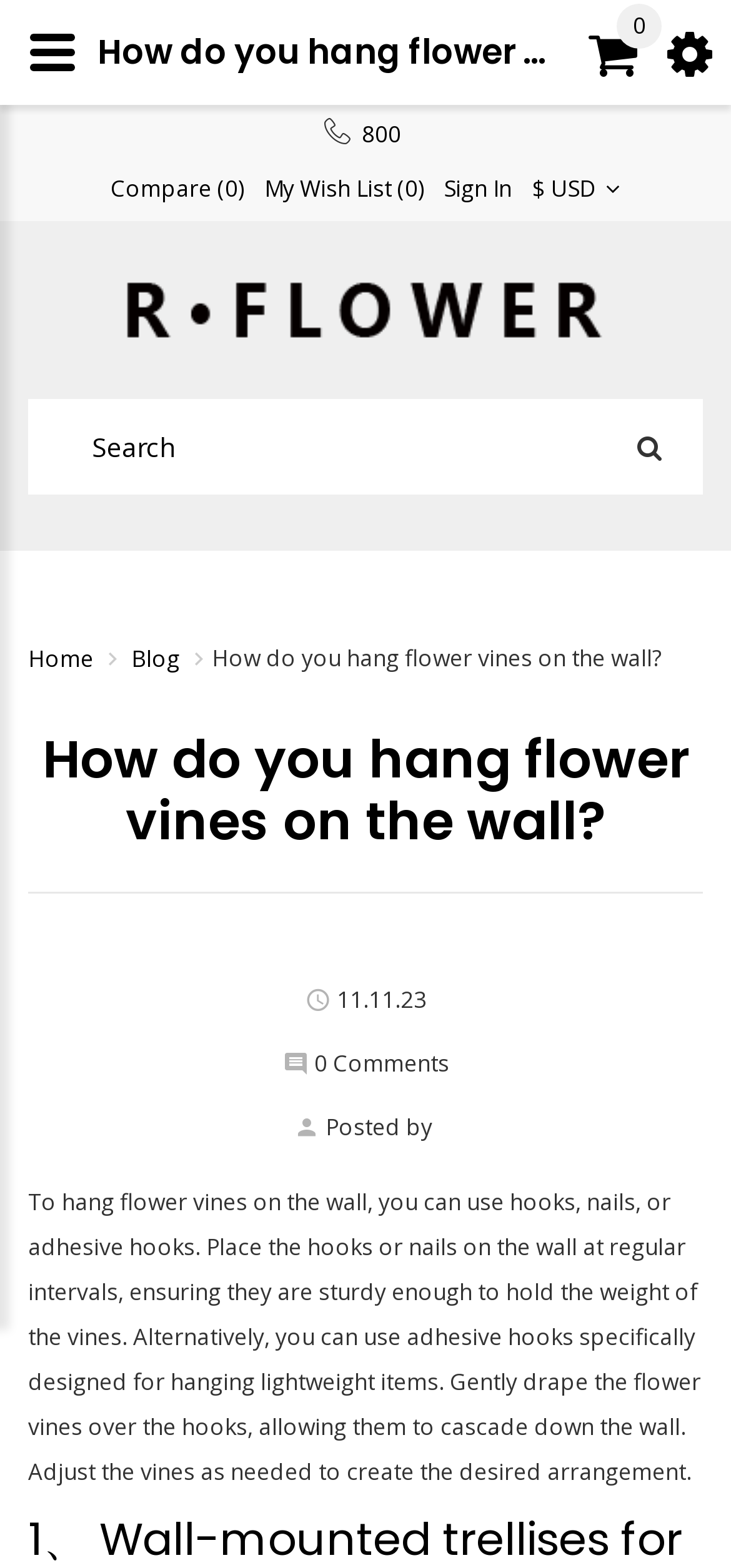Please find the bounding box for the UI component described as follows: "name="search" placeholder="Search"".

[0.038, 0.254, 0.962, 0.315]